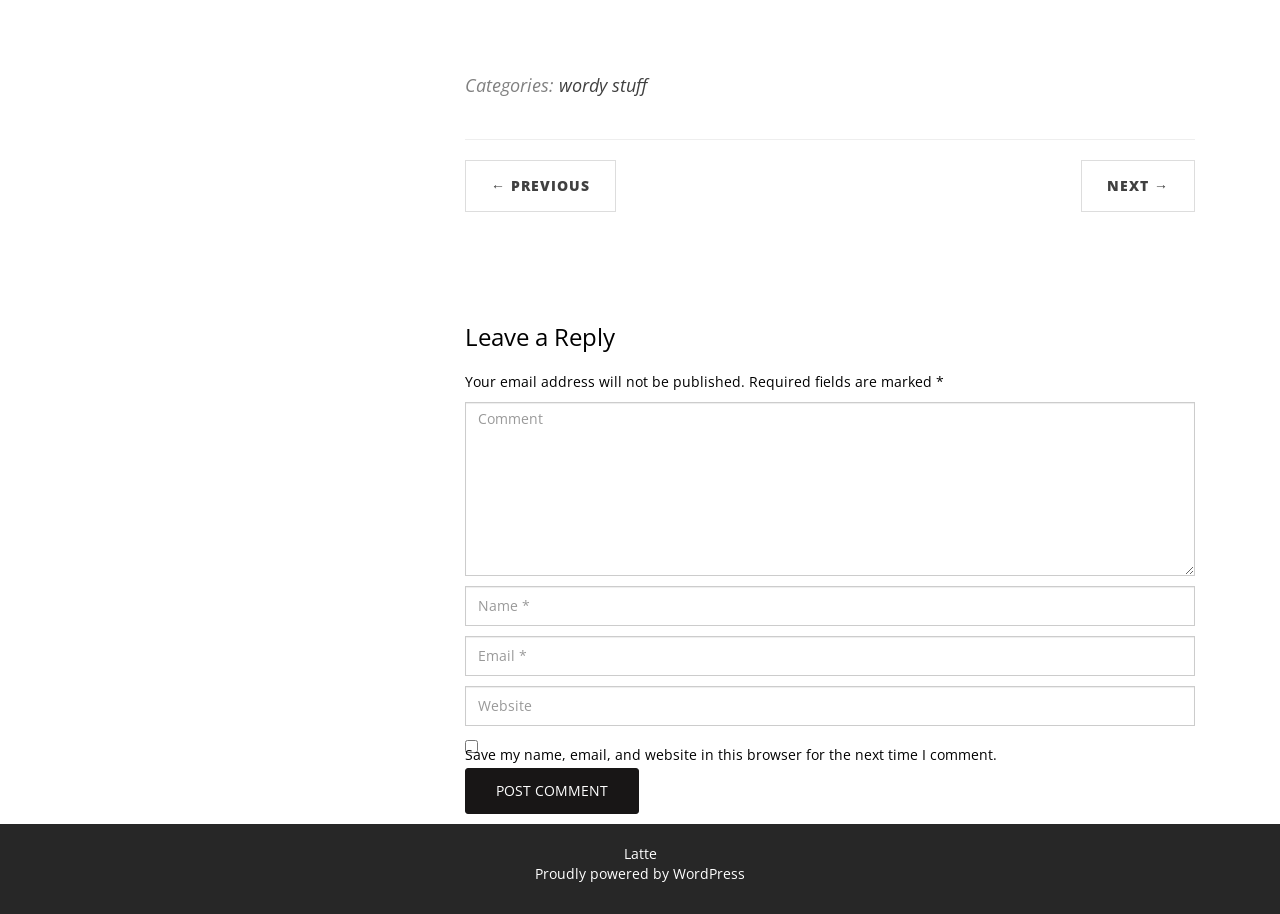Find the bounding box coordinates for the UI element whose description is: "name="author" placeholder="Name *"". The coordinates should be four float numbers between 0 and 1, in the format [left, top, right, bottom].

[0.363, 0.641, 0.934, 0.685]